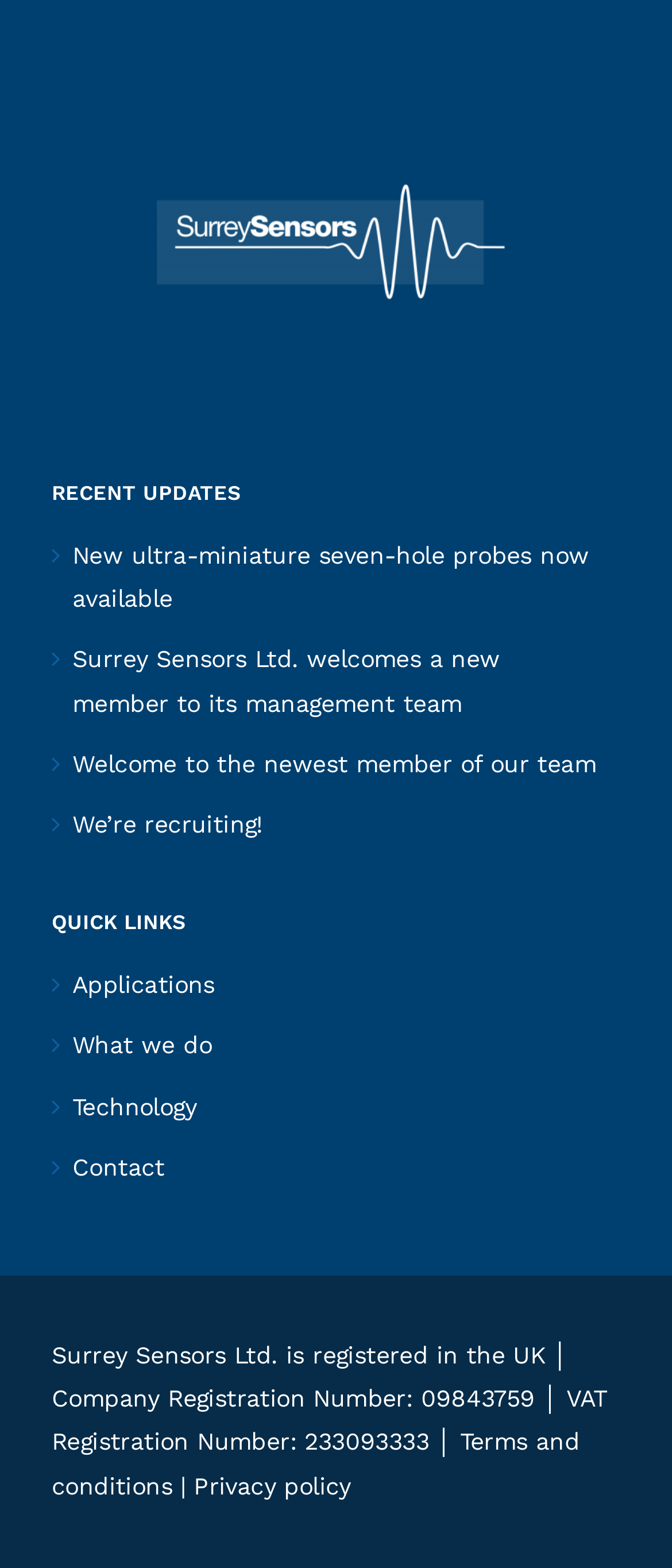How many links are there under the RECENT UPDATES section?
Look at the image and construct a detailed response to the question.

There are four links under the RECENT UPDATES section, which are New ultra-miniature seven-hole probes now available, Surrey Sensors Ltd. welcomes a new member to its management team, Welcome to the newest member of our team, and We’re recruiting!